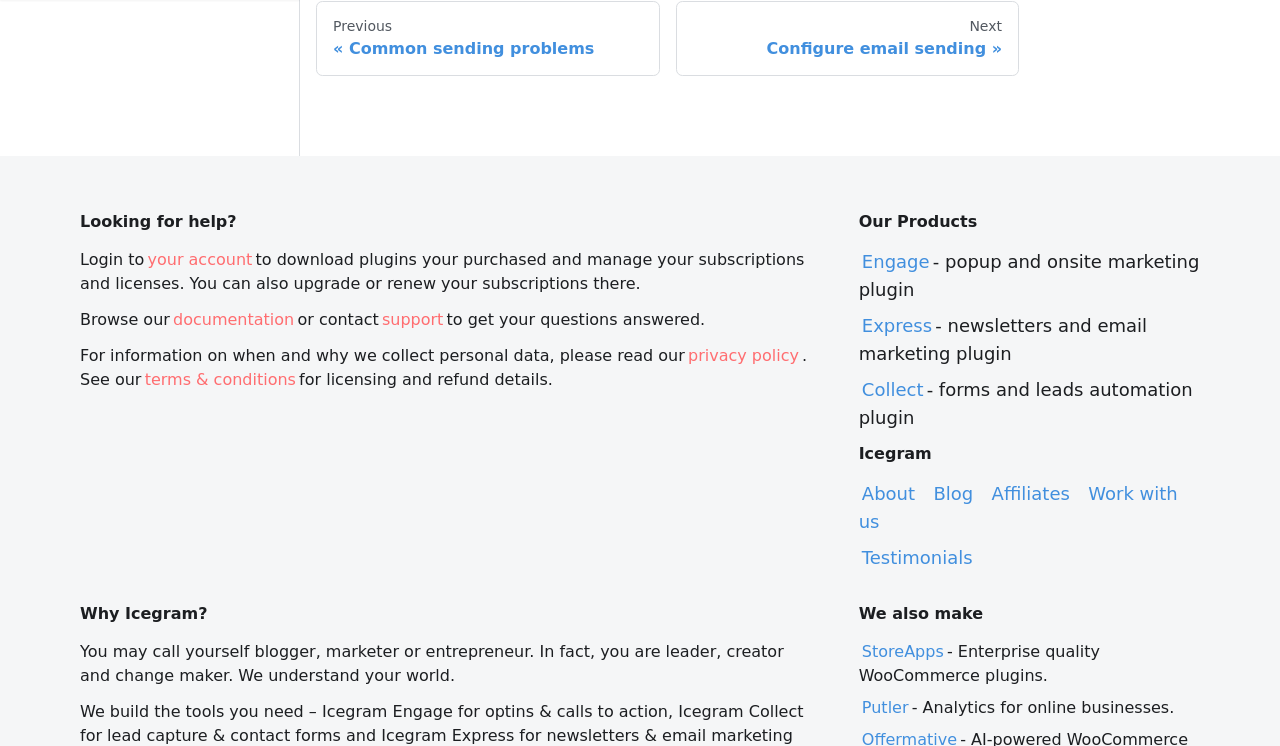Identify the bounding box for the UI element described as: "Past Newsletters on a Page". The coordinates should be four float numbers between 0 and 1, i.e., [left, top, right, bottom].

[0.025, 0.445, 0.229, 0.488]